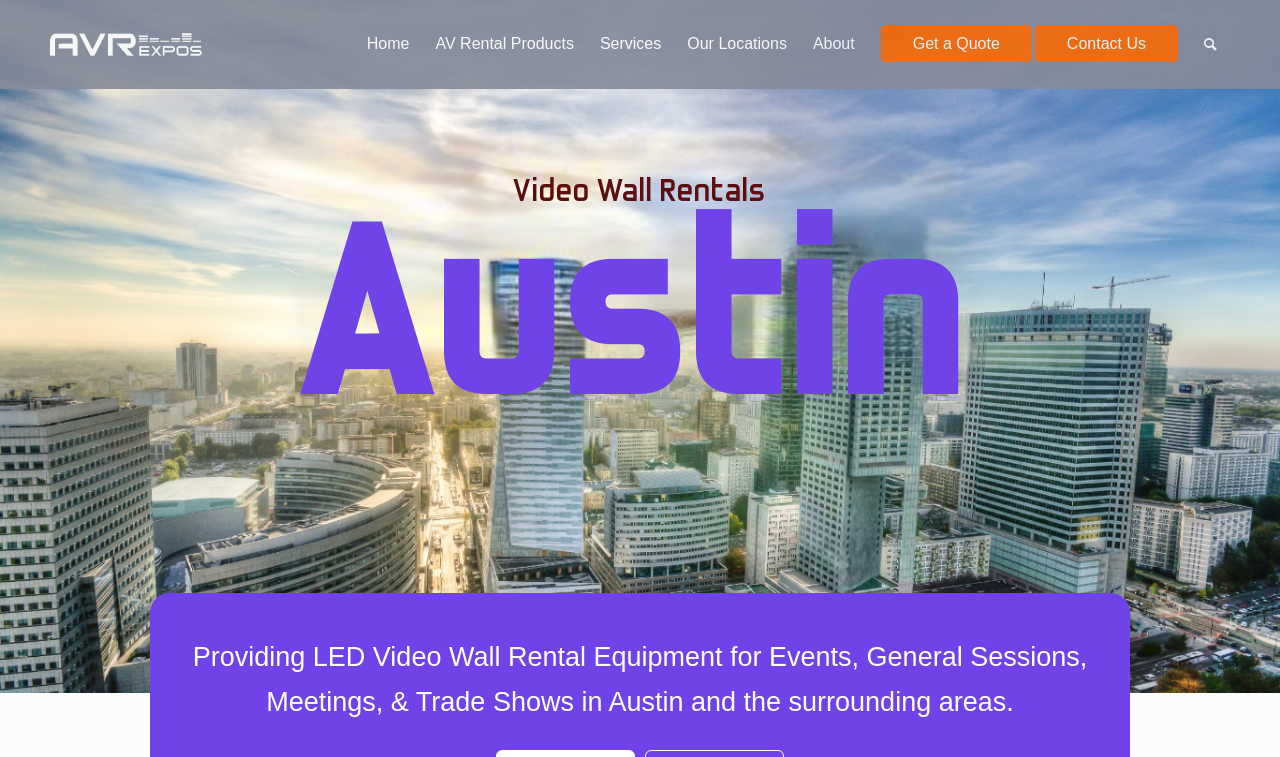Please indicate the bounding box coordinates for the clickable area to complete the following task: "Click the AVR expos logo". The coordinates should be specified as four float numbers between 0 and 1, i.e., [left, top, right, bottom].

[0.039, 0.0, 0.158, 0.116]